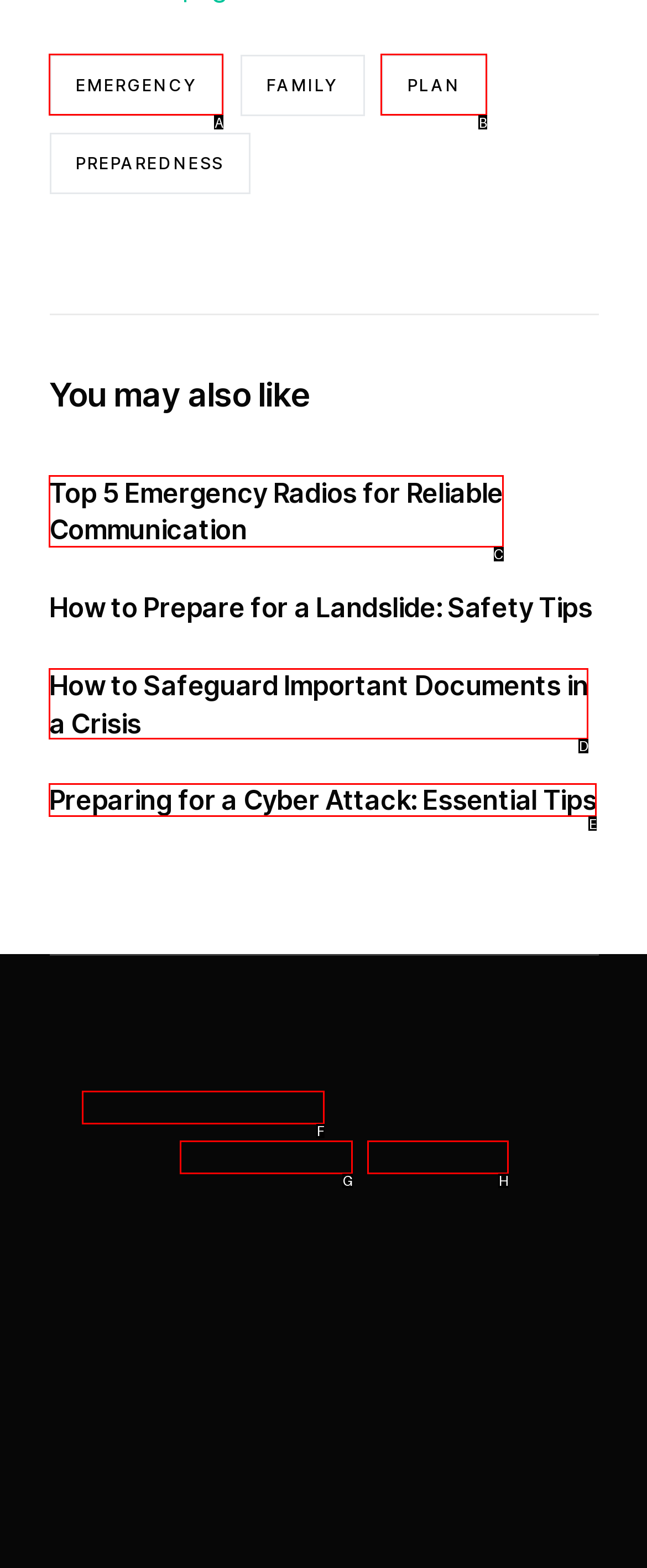Which UI element should be clicked to perform the following task: Explore about solo drivers? Answer with the corresponding letter from the choices.

None